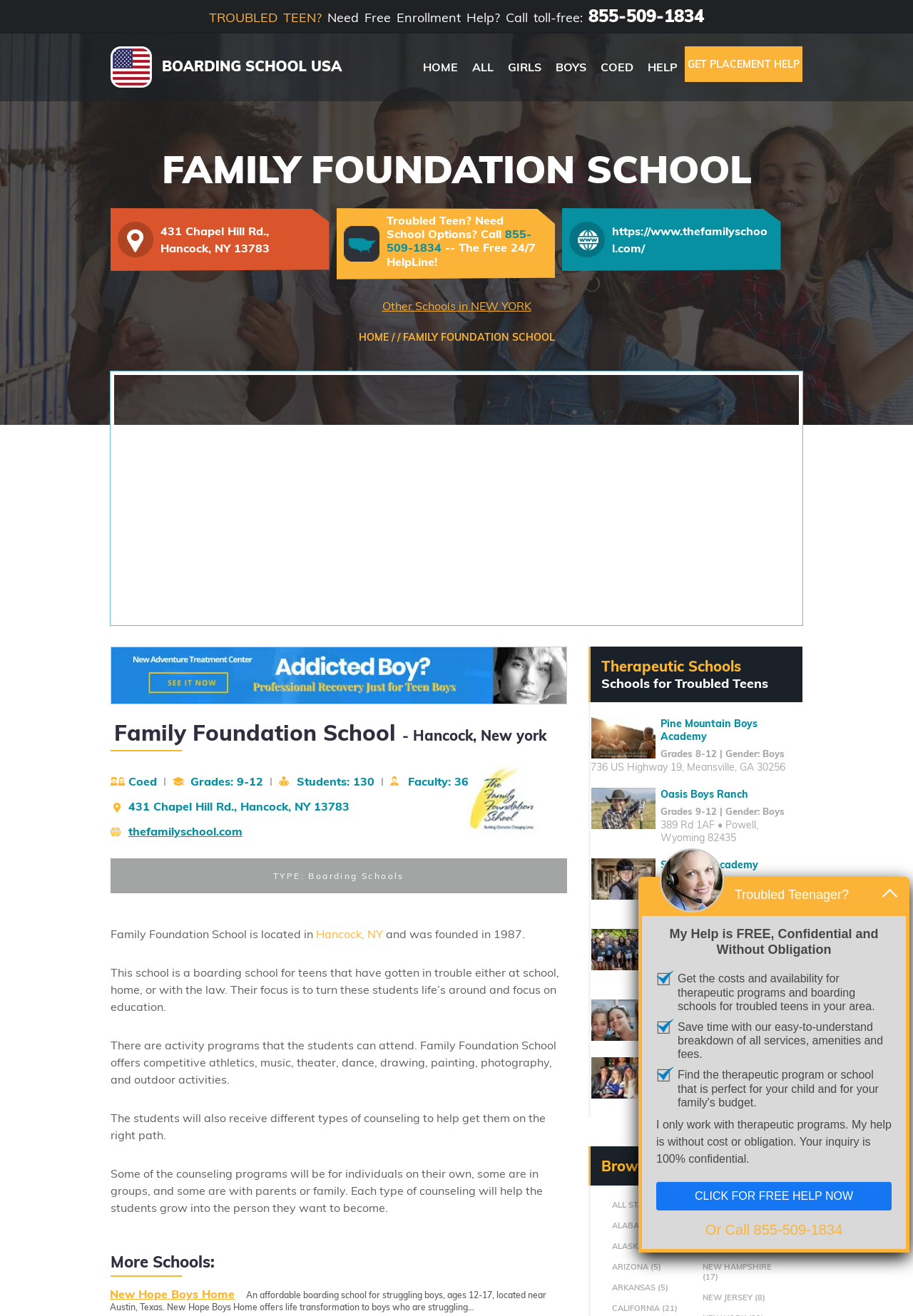Identify the bounding box coordinates for the element that needs to be clicked to fulfill this instruction: "Learn about rehab for teens". Provide the coordinates in the format of four float numbers between 0 and 1: [left, top, right, bottom].

[0.121, 0.491, 0.621, 0.535]